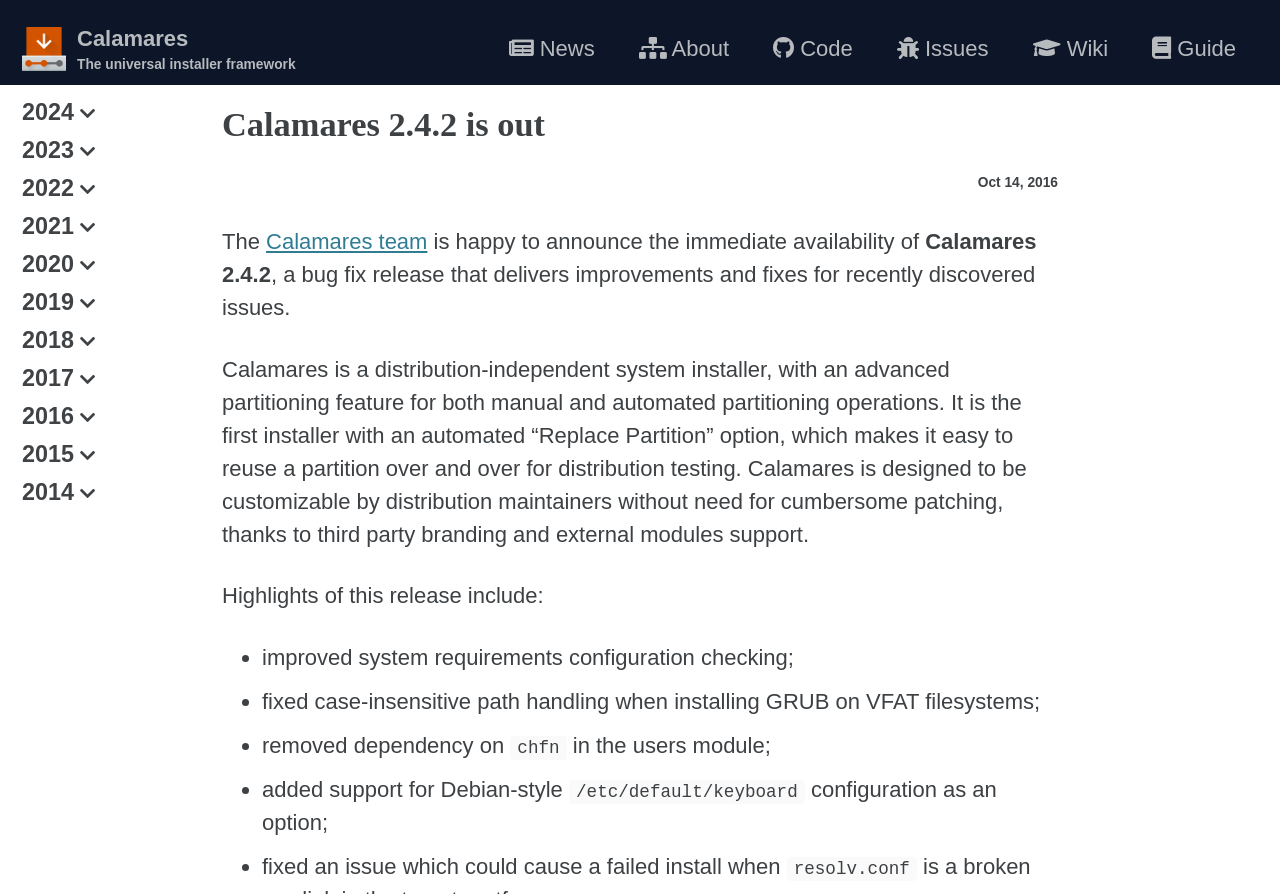Carefully observe the image and respond to the question with a detailed answer:
What is the release number of Calamares mentioned on the webpage?

The release number of Calamares is mentioned in the heading 'Calamares 2.4.2 is out' and also in the paragraph that starts with 'The Calamares team is happy to announce the immediate availability of...'.